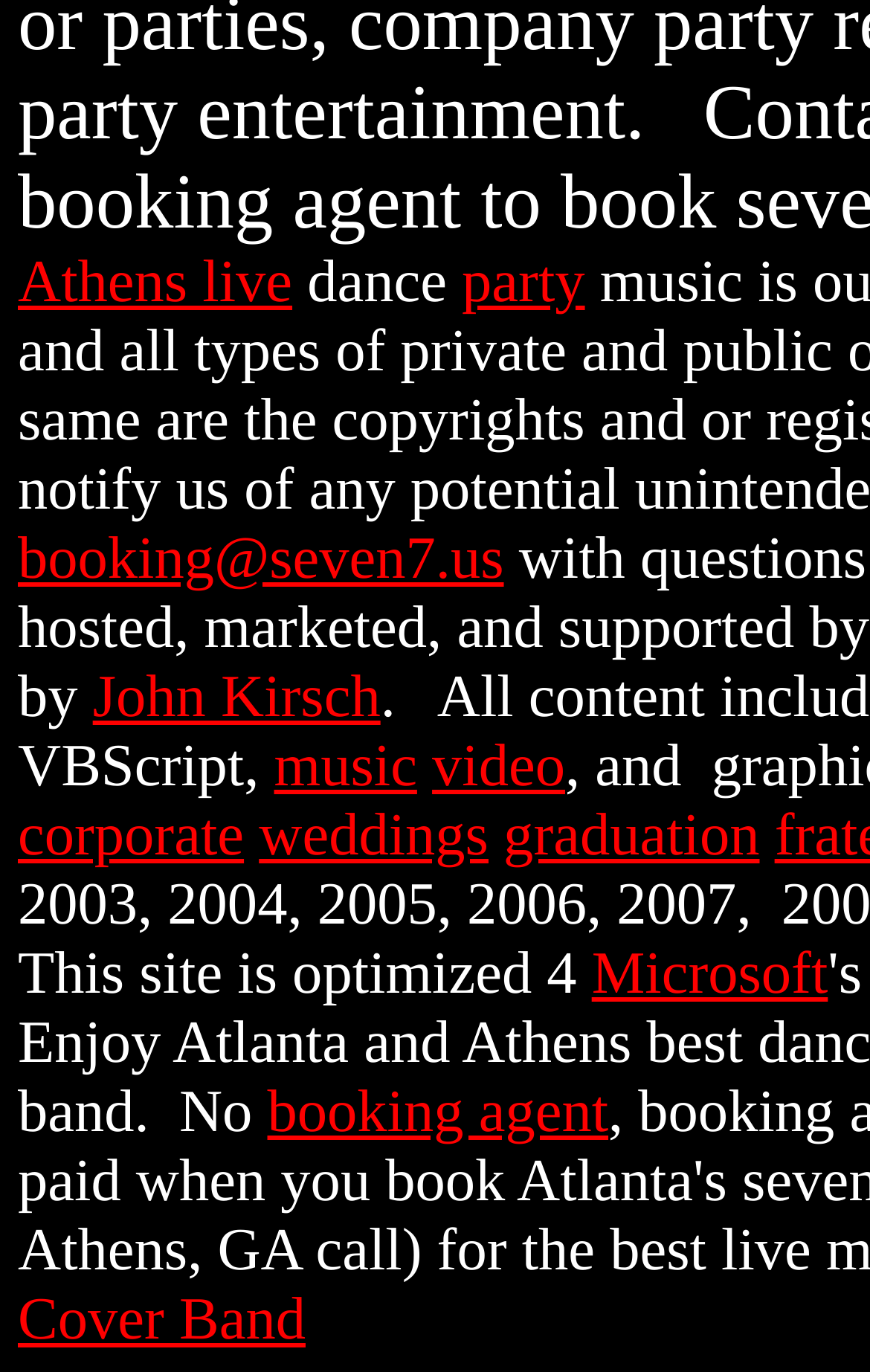Please give a short response to the question using one word or a phrase:
Who is the person associated with the music?

John Kirsch